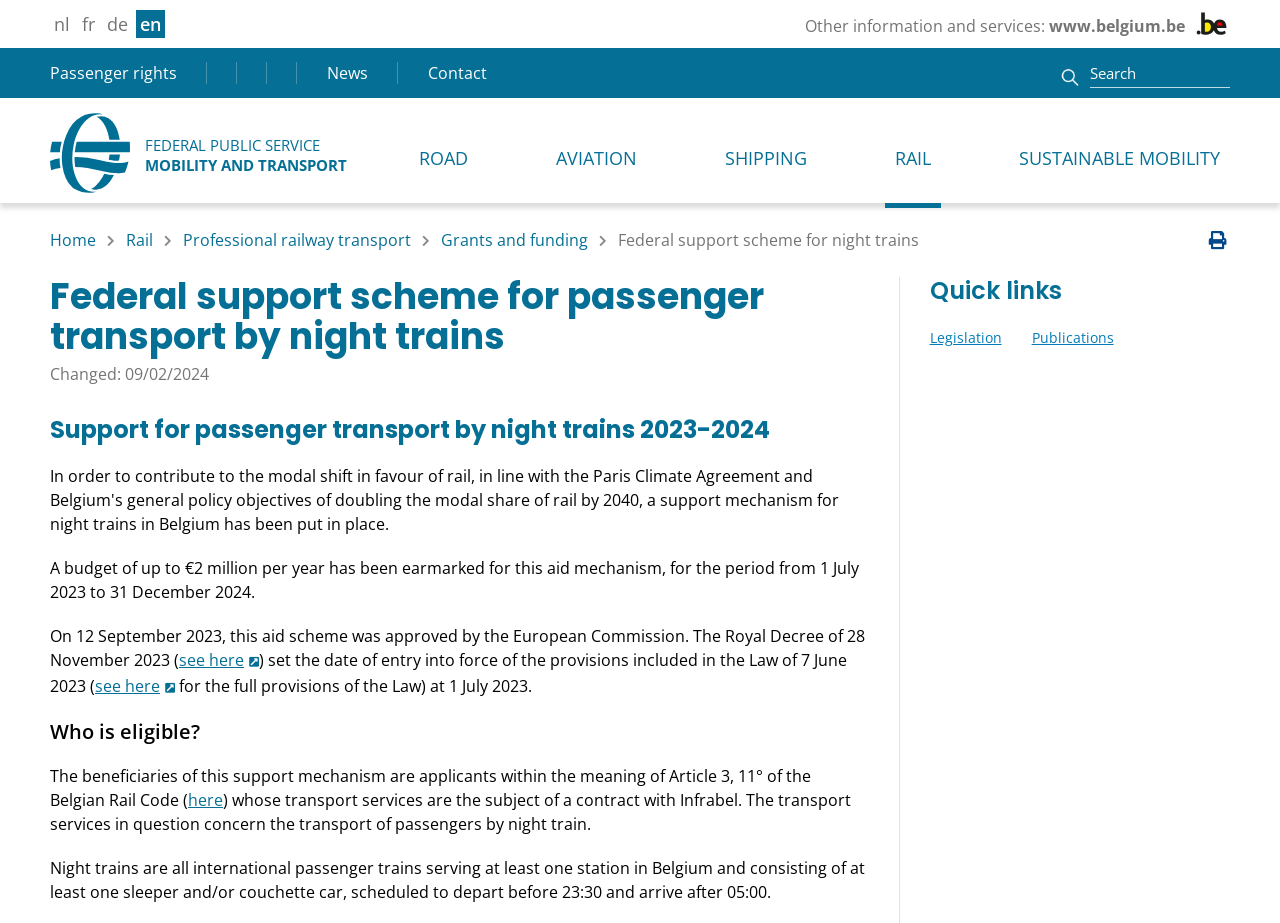Locate the bounding box of the UI element defined by this description: "see here". The coordinates should be given as four float numbers between 0 and 1, formatted as [left, top, right, bottom].

[0.14, 0.703, 0.202, 0.727]